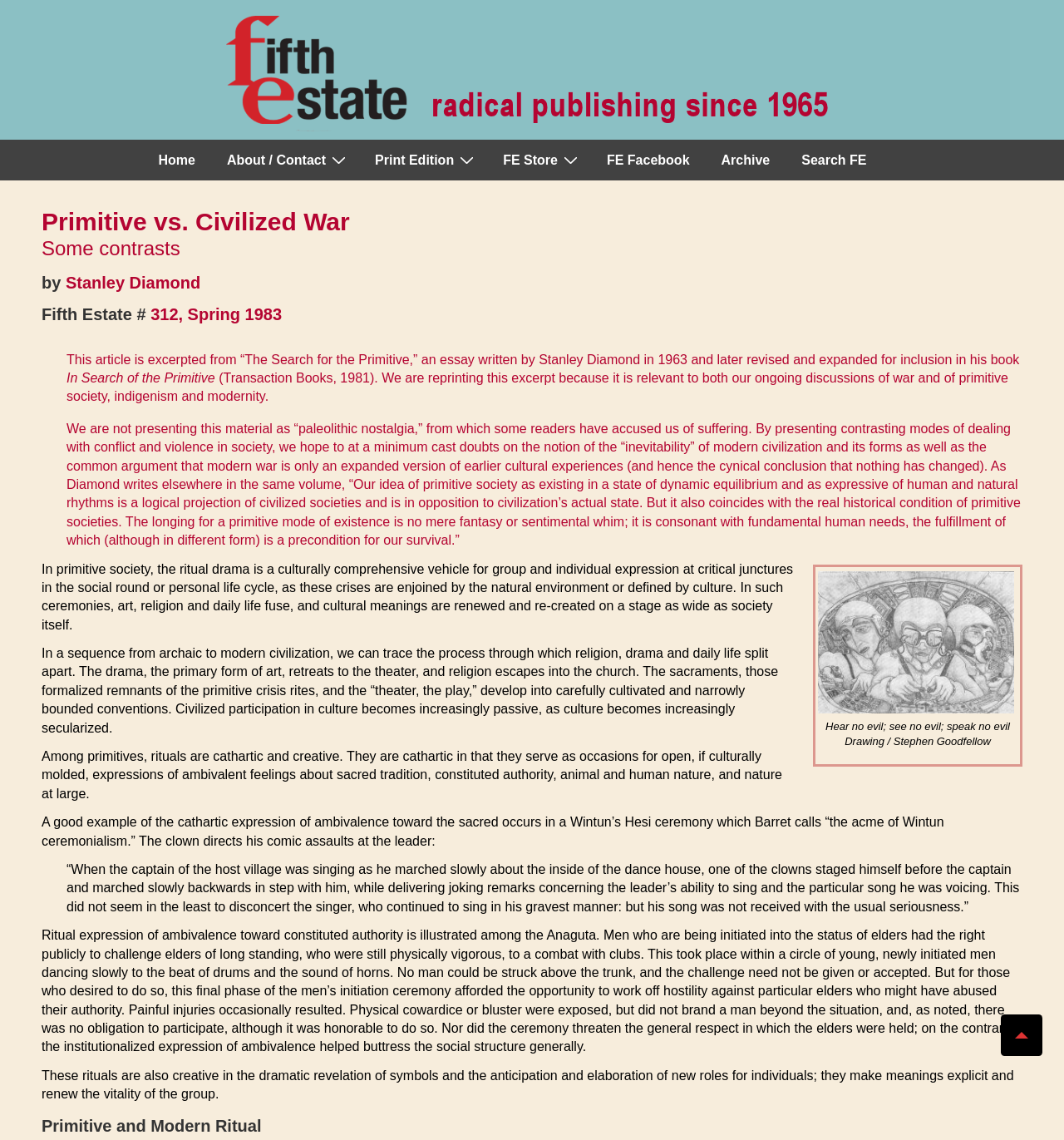Please find and generate the text of the main heading on the webpage.

Primitive vs. Civilized War